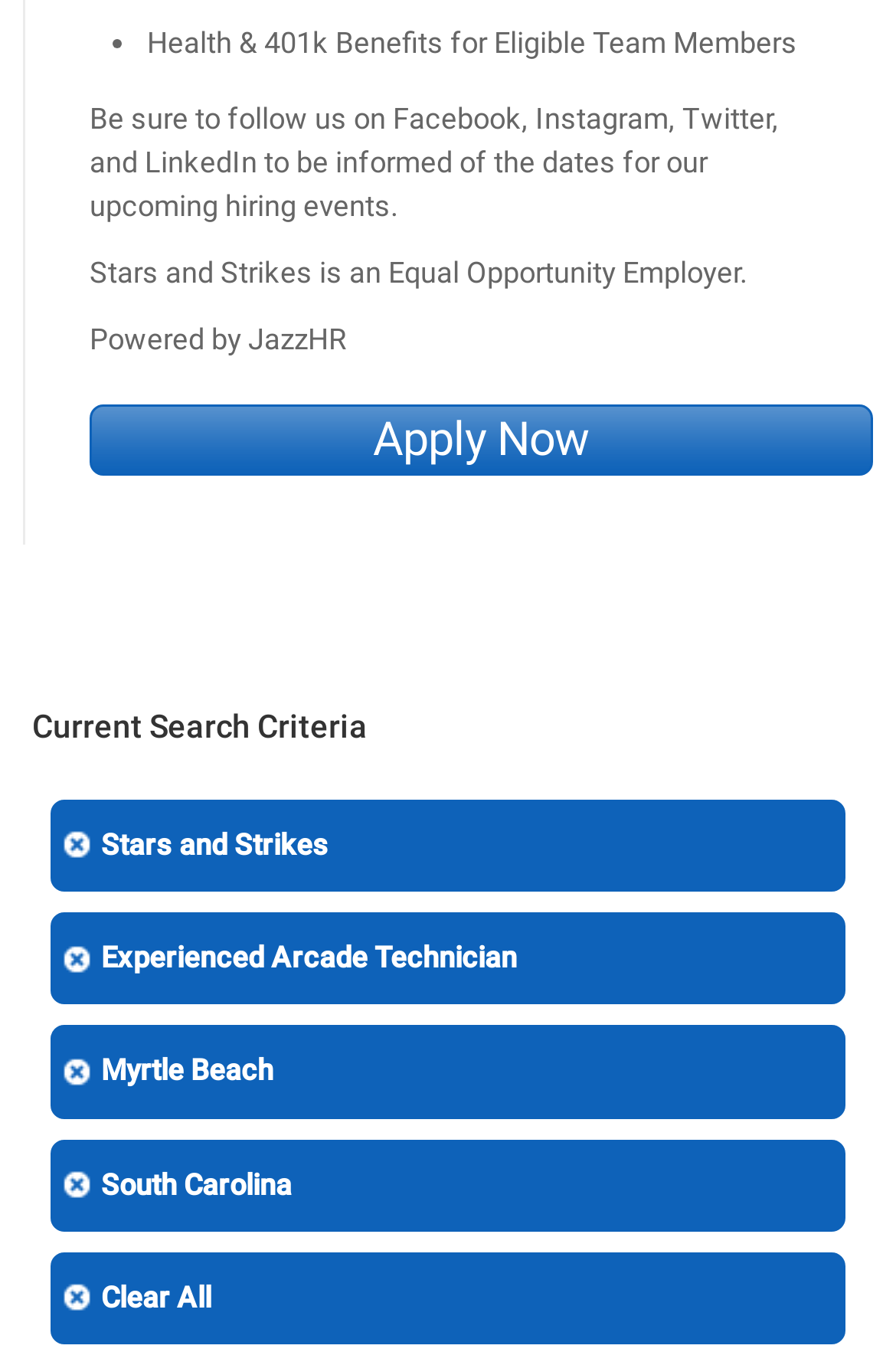Locate and provide the bounding box coordinates for the HTML element that matches this description: "Stars and Strikes".

[0.051, 0.582, 0.949, 0.657]